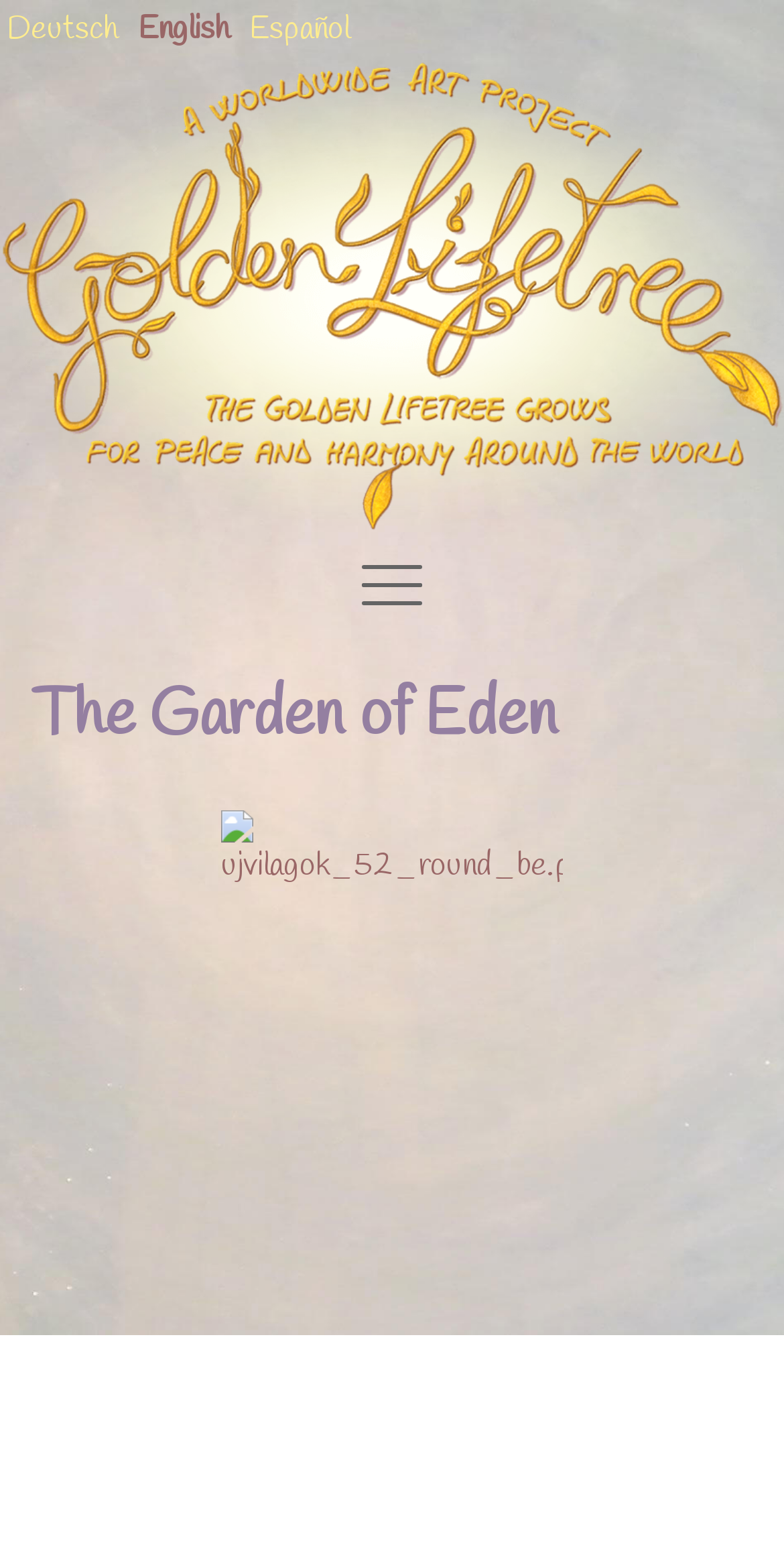Please extract the webpage's main title and generate its text content.

The Garden of Eden